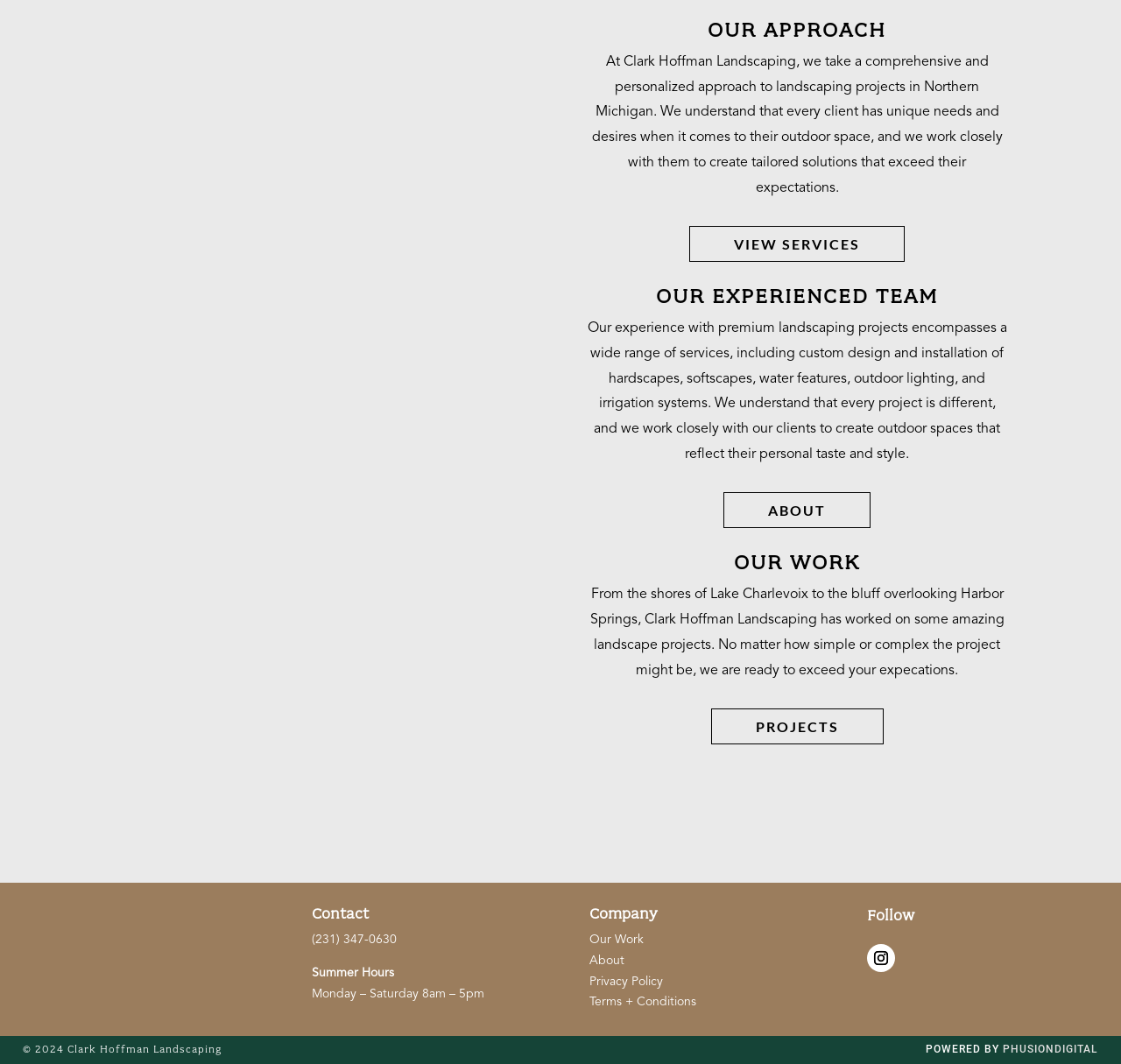What is the company's approach to landscaping?
Please give a detailed and thorough answer to the question, covering all relevant points.

Based on the StaticText element with the text 'At Clark Hoffman Landscaping, we take a comprehensive and personalized approach to landscaping projects in Northern Michigan...', it can be inferred that the company's approach to landscaping is comprehensive and personalized.